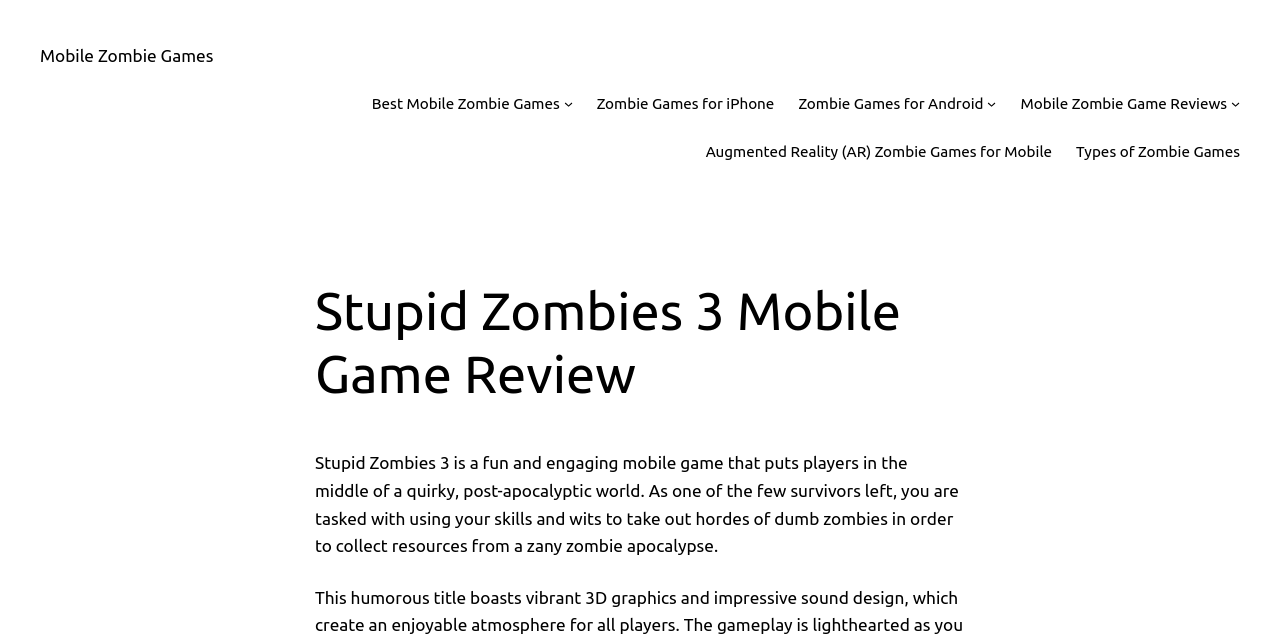Mark the bounding box of the element that matches the following description: "Mobile Zombie Games".

[0.031, 0.071, 0.167, 0.1]